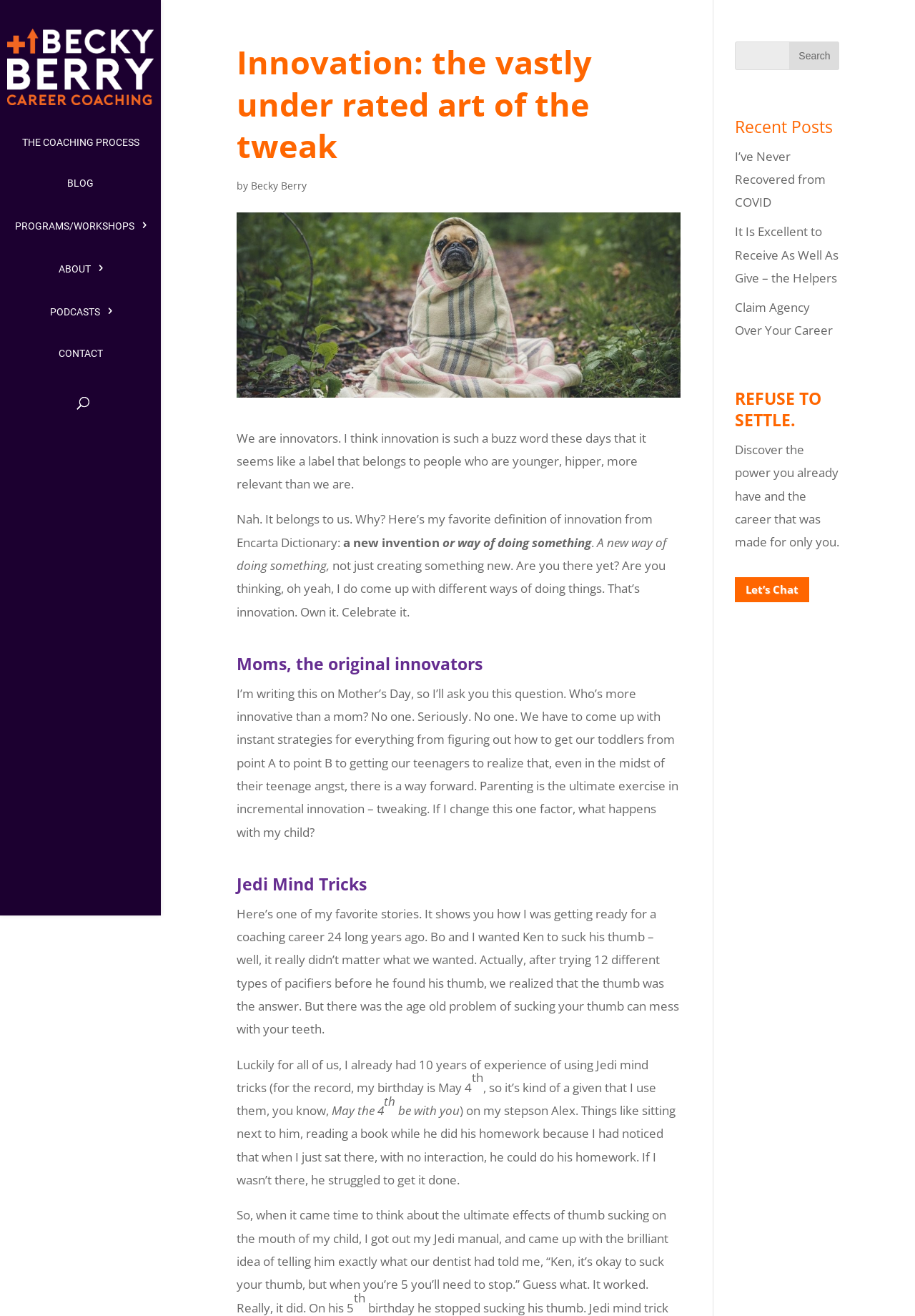Locate the bounding box coordinates of the UI element described by: "The Coaching Process". Provide the coordinates as four float numbers between 0 and 1, formatted as [left, top, right, bottom].

[0.008, 0.103, 0.199, 0.123]